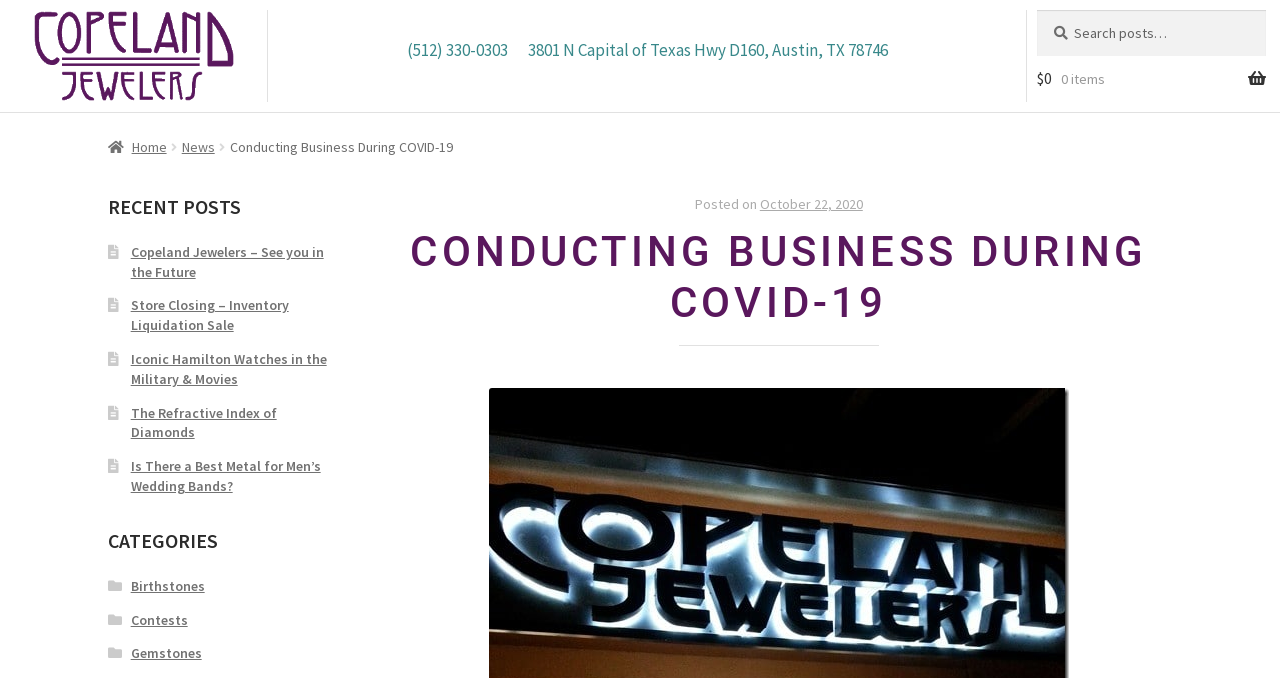Find the bounding box coordinates of the element you need to click on to perform this action: 'Visit the homepage'. The coordinates should be represented by four float values between 0 and 1, in the format [left, top, right, bottom].

[0.084, 0.203, 0.13, 0.229]